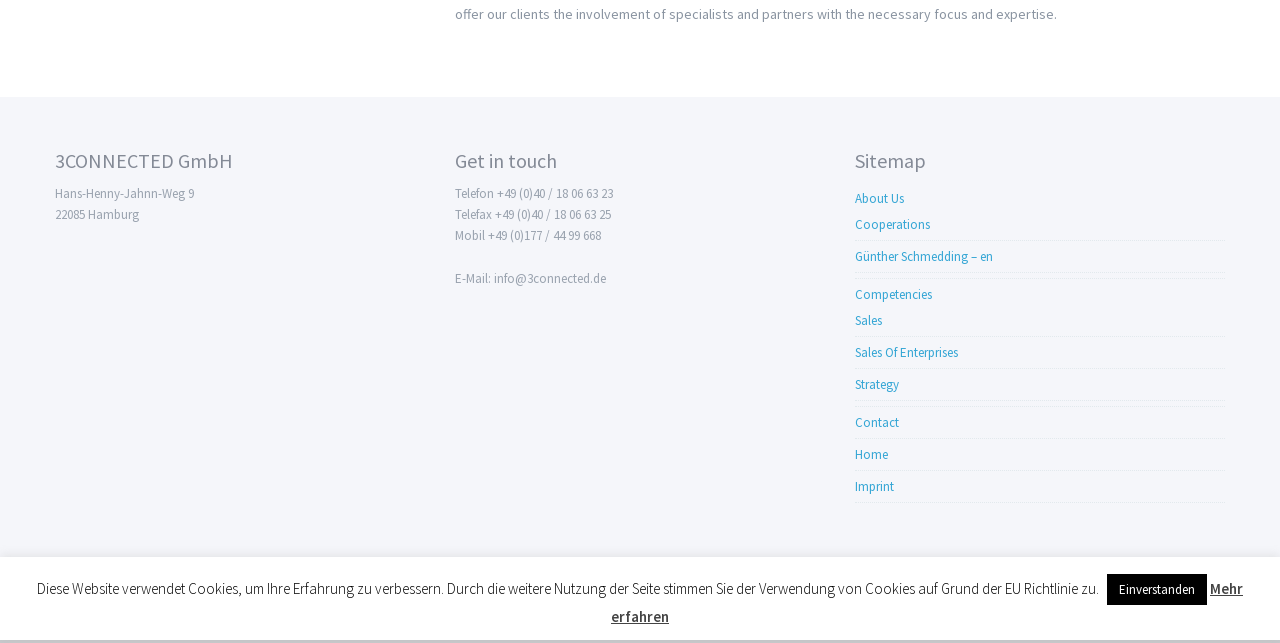Using the provided element description: "About Us", identify the bounding box coordinates. The coordinates should be four floats between 0 and 1 in the order [left, top, right, bottom].

[0.668, 0.295, 0.706, 0.322]